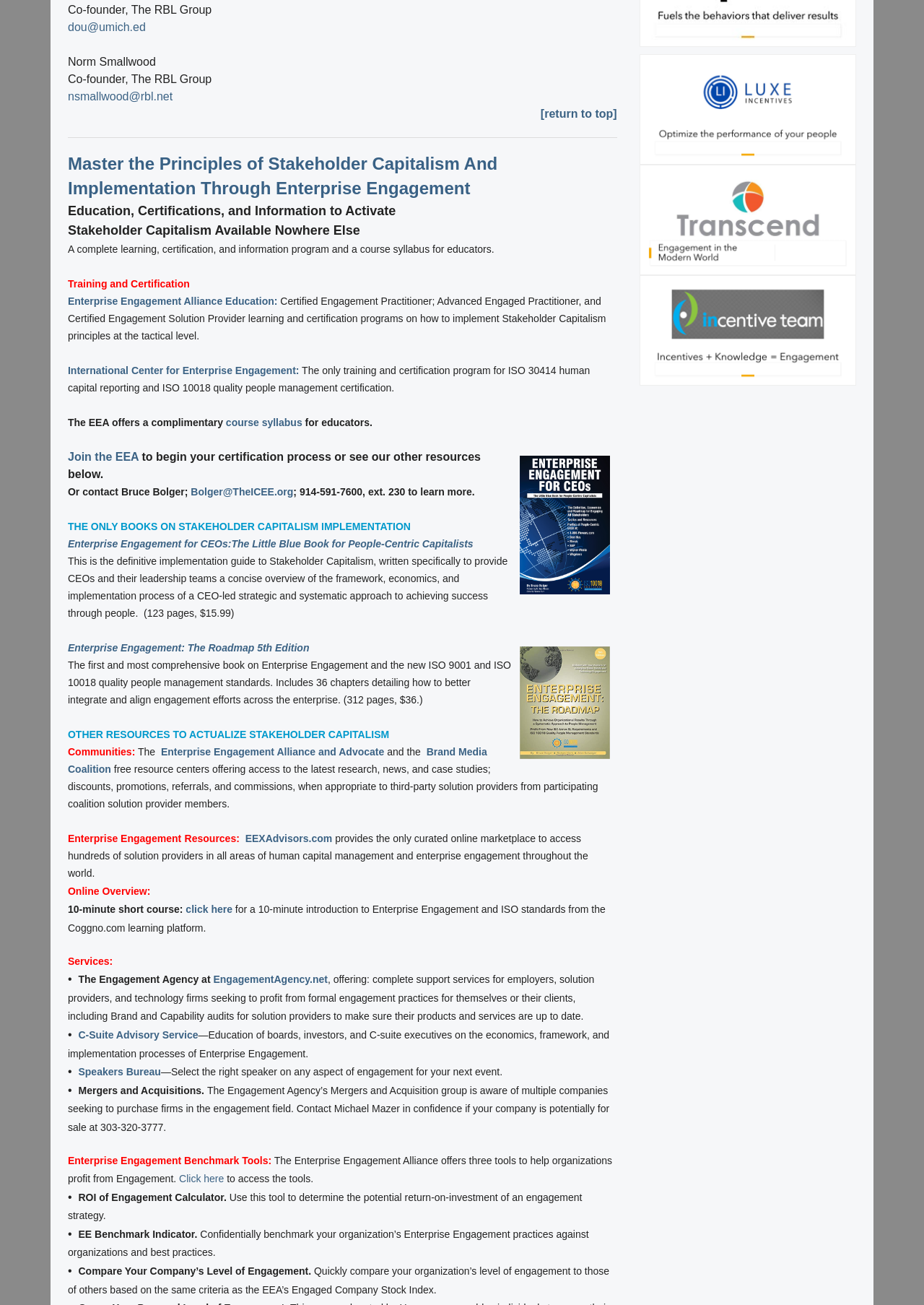Please identify the bounding box coordinates of the clickable area that will fulfill the following instruction: "Click to learn more about Enterprise Engagement Alliance Education". The coordinates should be in the format of four float numbers between 0 and 1, i.e., [left, top, right, bottom].

[0.073, 0.226, 0.303, 0.235]